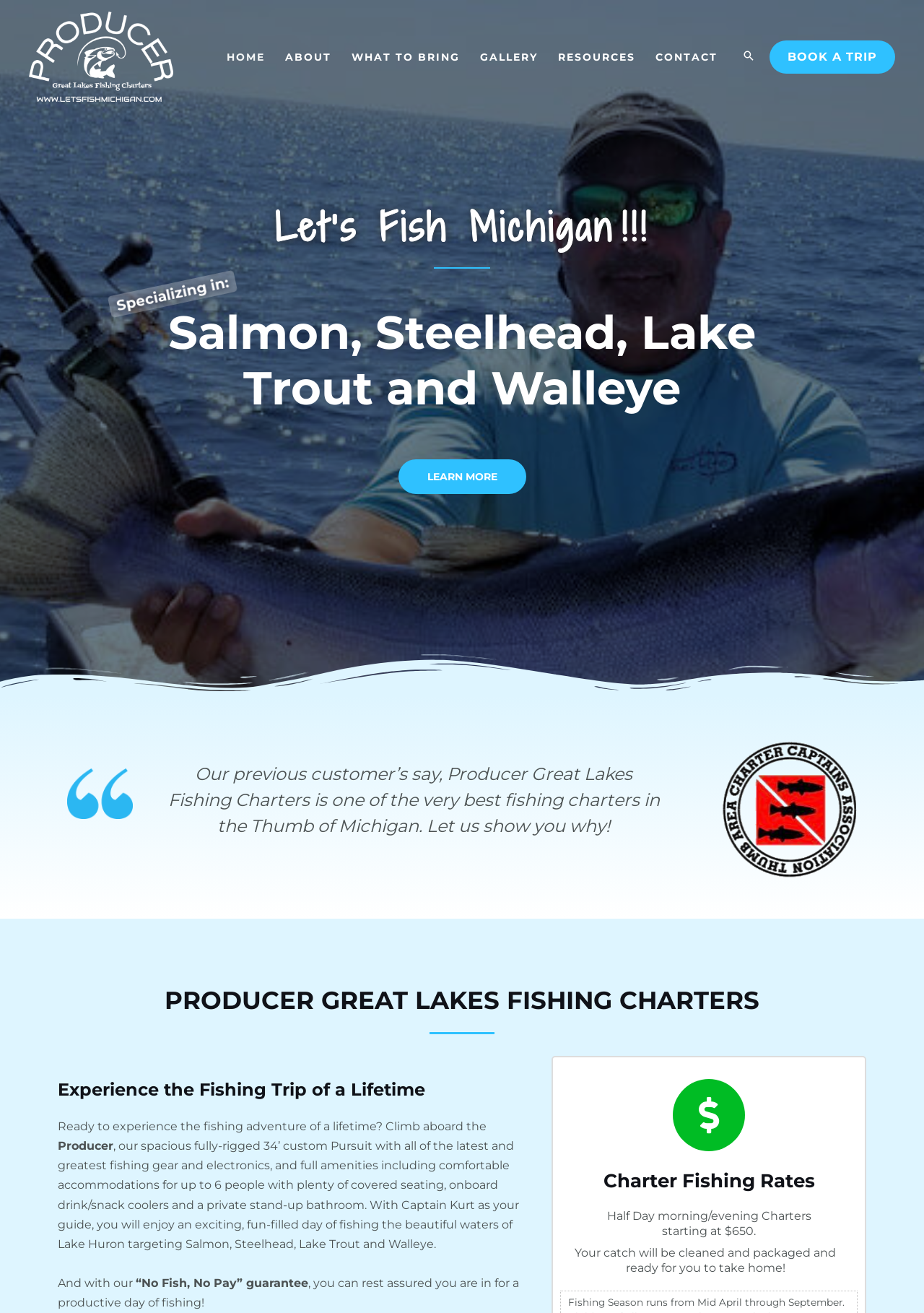Find the bounding box coordinates of the element I should click to carry out the following instruction: "Click on the CONTACT link".

[0.698, 0.024, 0.788, 0.063]